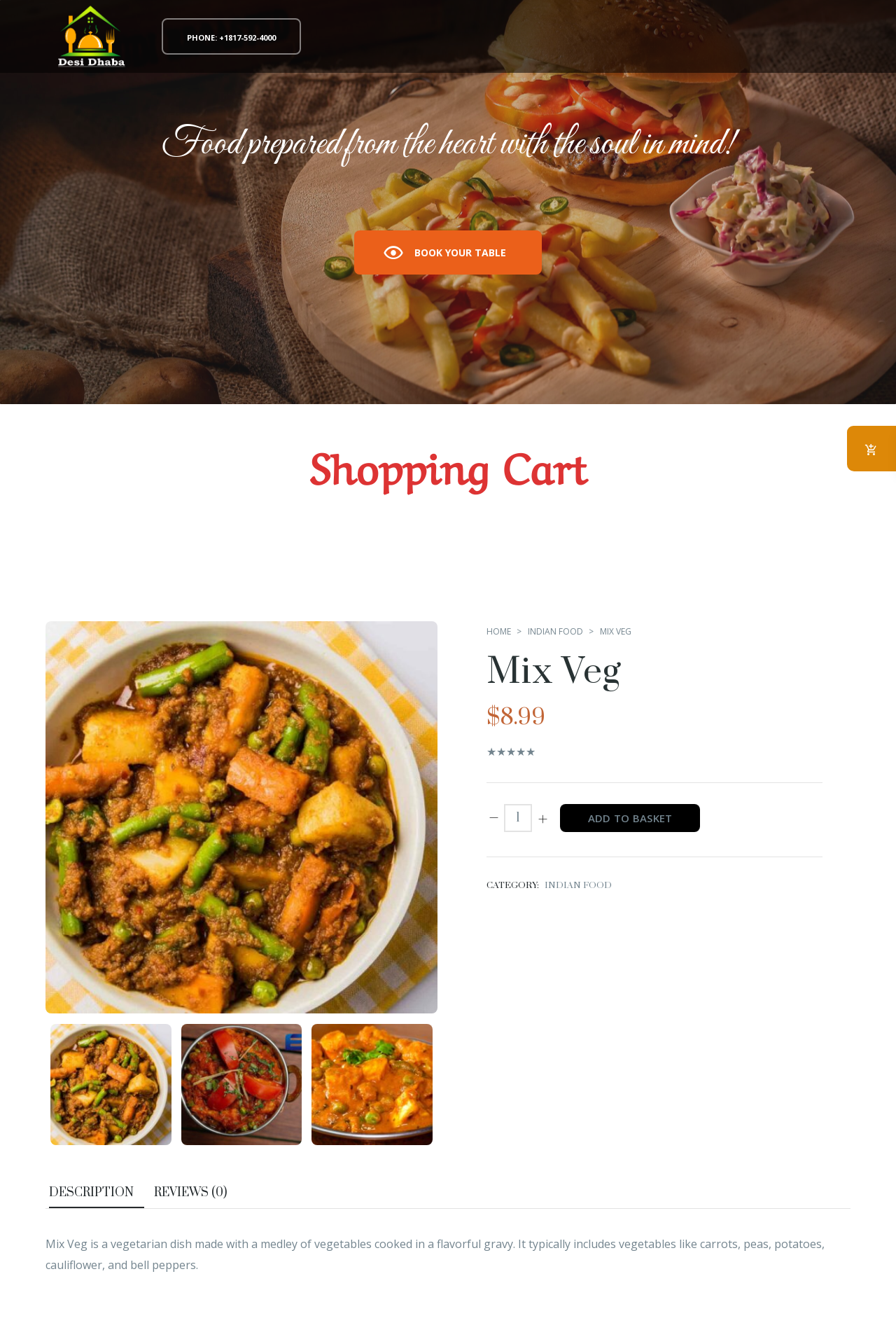Ascertain the bounding box coordinates for the UI element detailed here: "Menu". The coordinates should be provided as [left, top, right, bottom] with each value being a float between 0 and 1.

[0.67, 0.022, 0.702, 0.033]